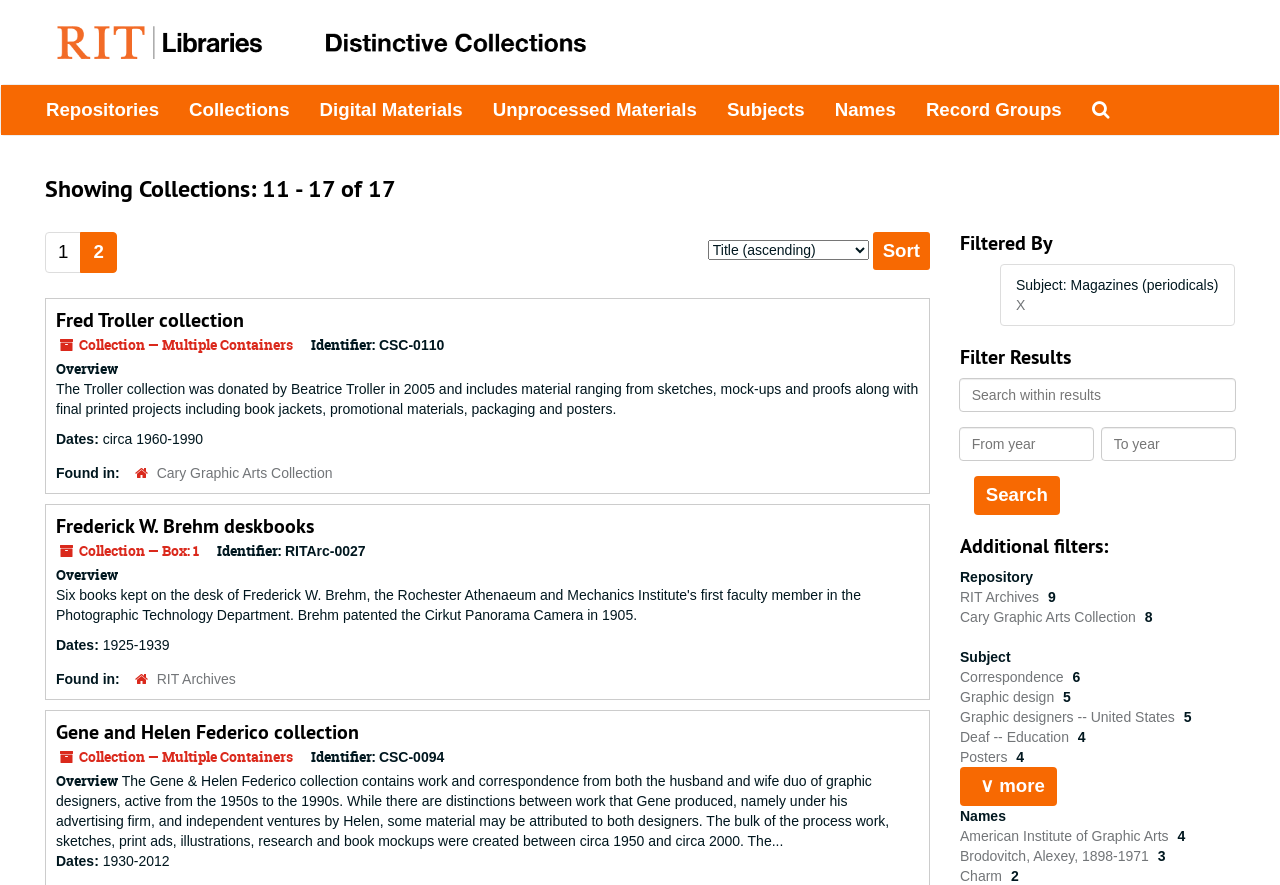With reference to the screenshot, provide a detailed response to the question below:
What is the date range of the 'Gene and Helen Federico collection'?

I looked at the collection entry for 'Gene and Helen Federico collection' and found the date range '1930-2012' listed under the 'Dates:' label.